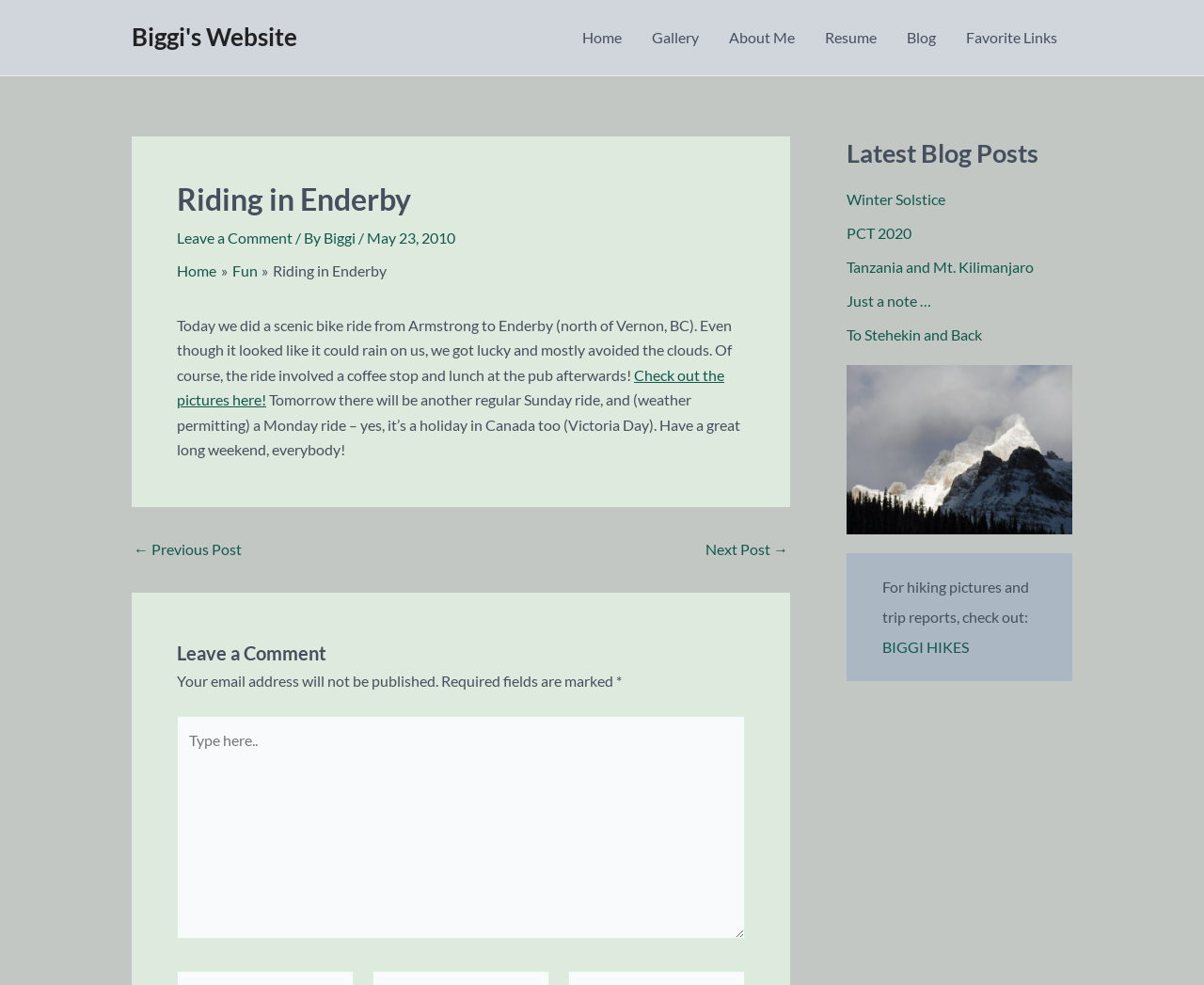What is the topic of the blog post?
Using the visual information, respond with a single word or phrase.

Riding in Enderby